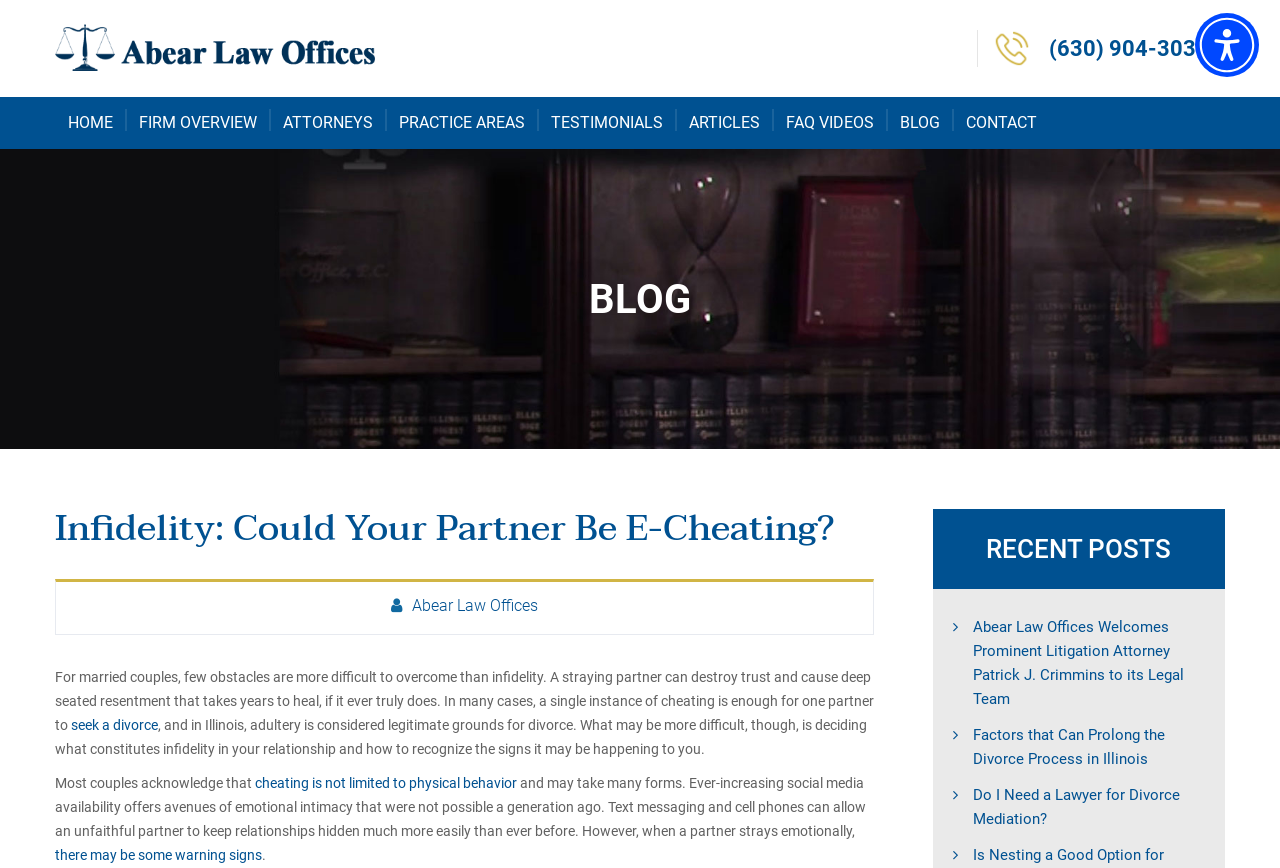Determine the bounding box coordinates of the region to click in order to accomplish the following instruction: "Click the 'HOME' link". Provide the coordinates as four float numbers between 0 and 1, specifically [left, top, right, bottom].

[0.043, 0.112, 0.098, 0.172]